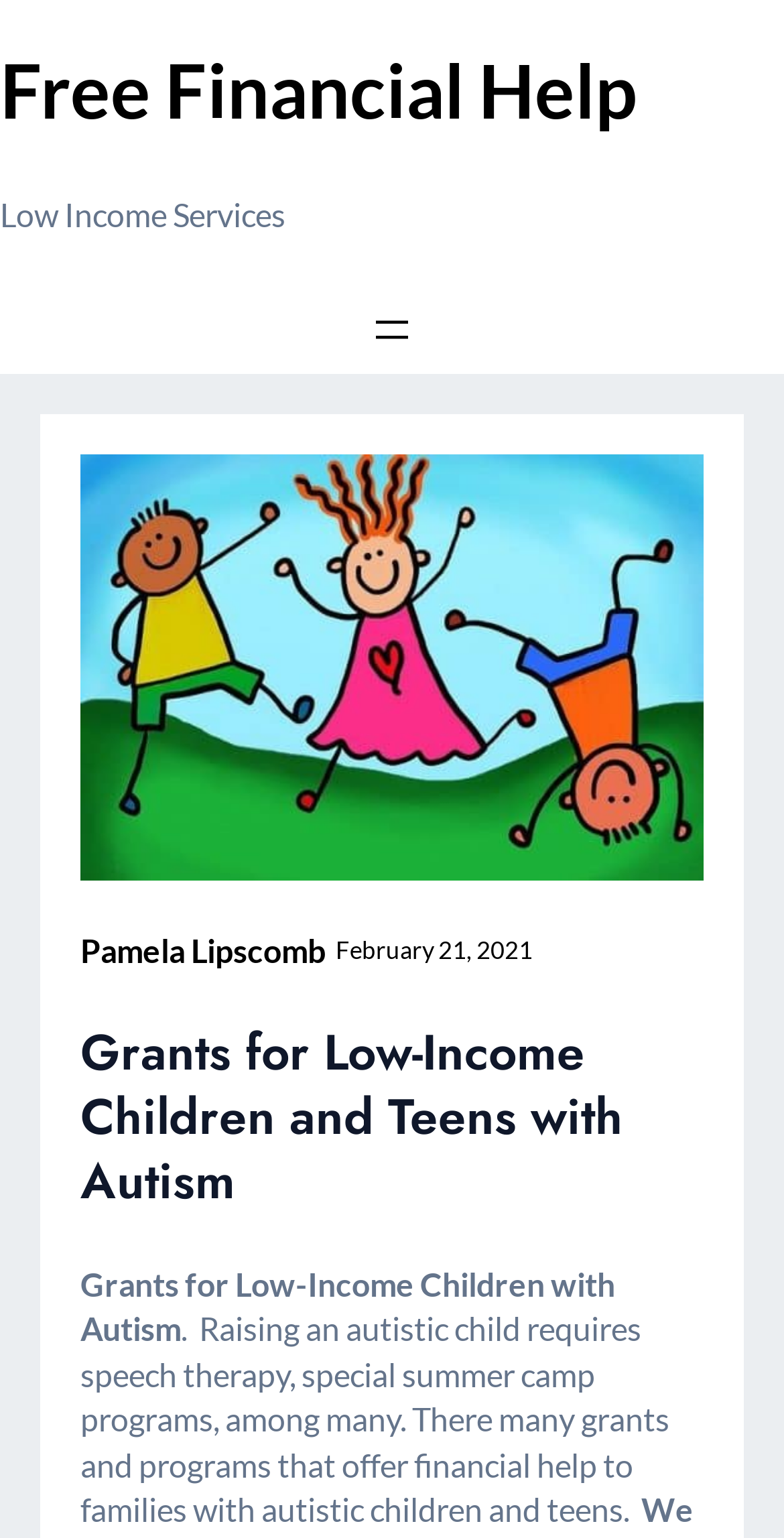Who is the author of the webpage?
Look at the screenshot and give a one-word or phrase answer.

Pamela Lipscomb